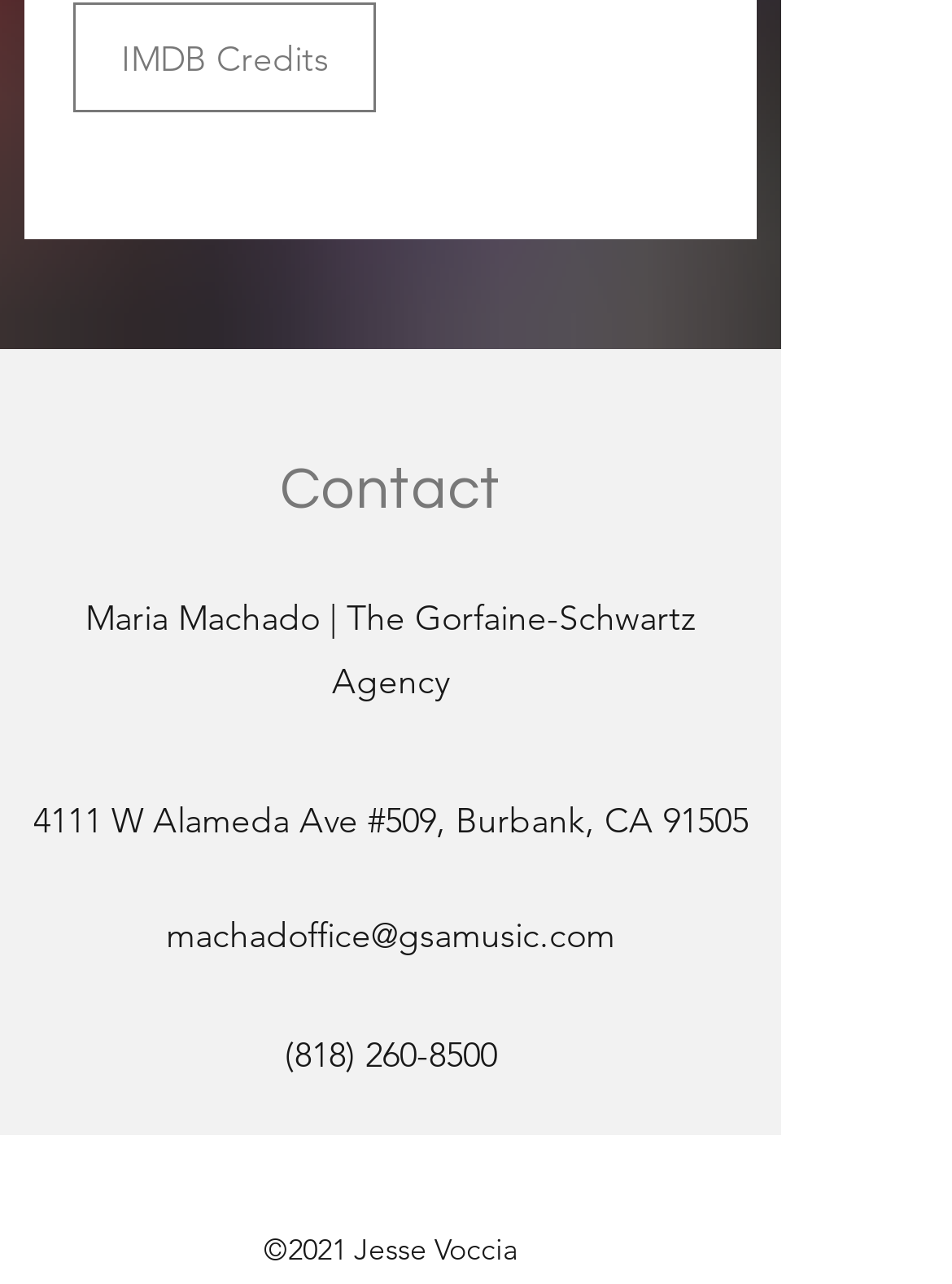Based on the image, please elaborate on the answer to the following question:
What is the name of the agency Maria Machado is affiliated with?

I found the agency name by looking at the StaticText element with the OCR text 'Maria Machado | The Gorfaine-Schwartz Agency' which is located at the top of the webpage, below the 'Contact' heading.